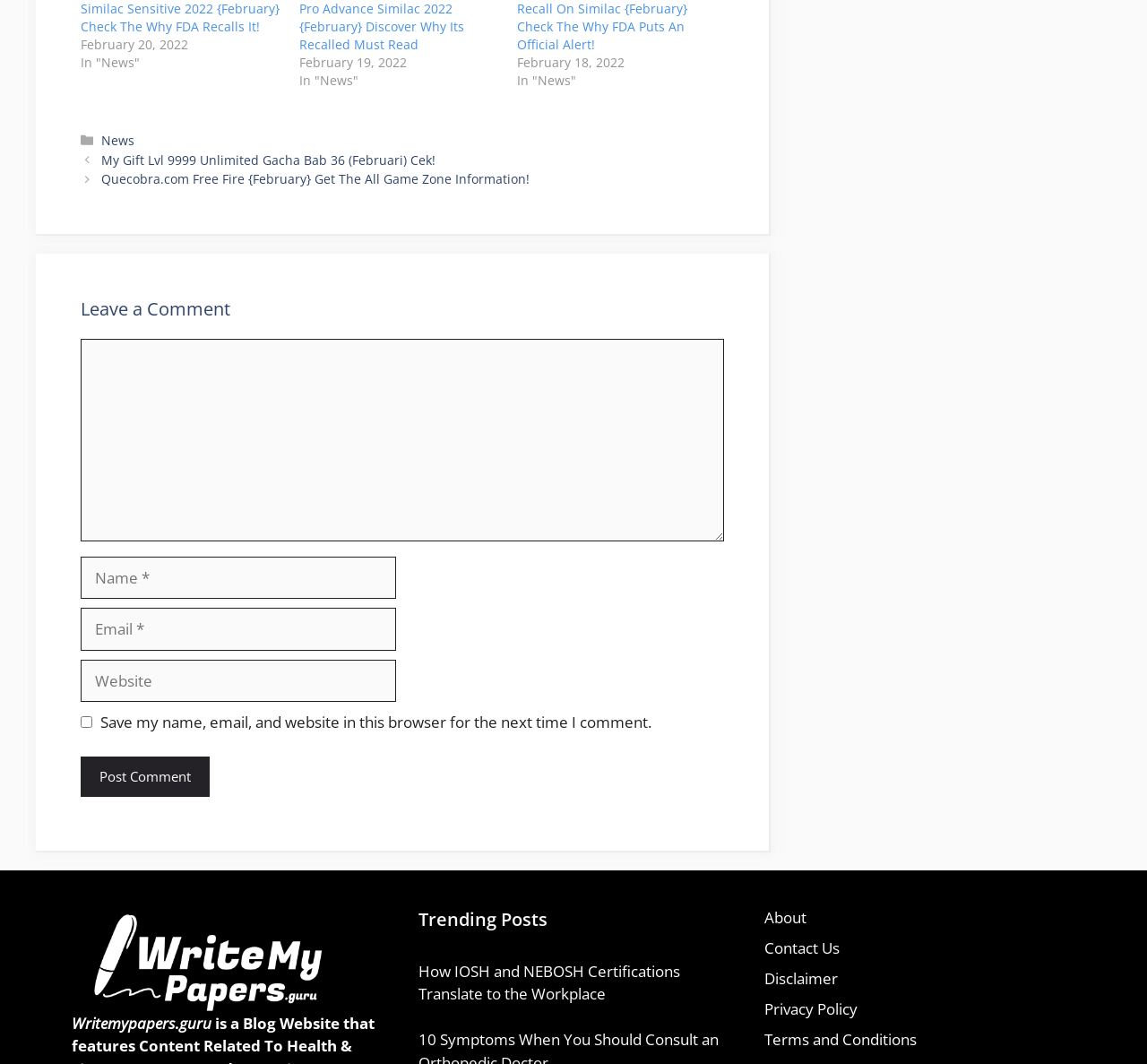Please specify the bounding box coordinates of the area that should be clicked to accomplish the following instruction: "Click the 'News' link". The coordinates should consist of four float numbers between 0 and 1, i.e., [left, top, right, bottom].

[0.088, 0.124, 0.117, 0.14]